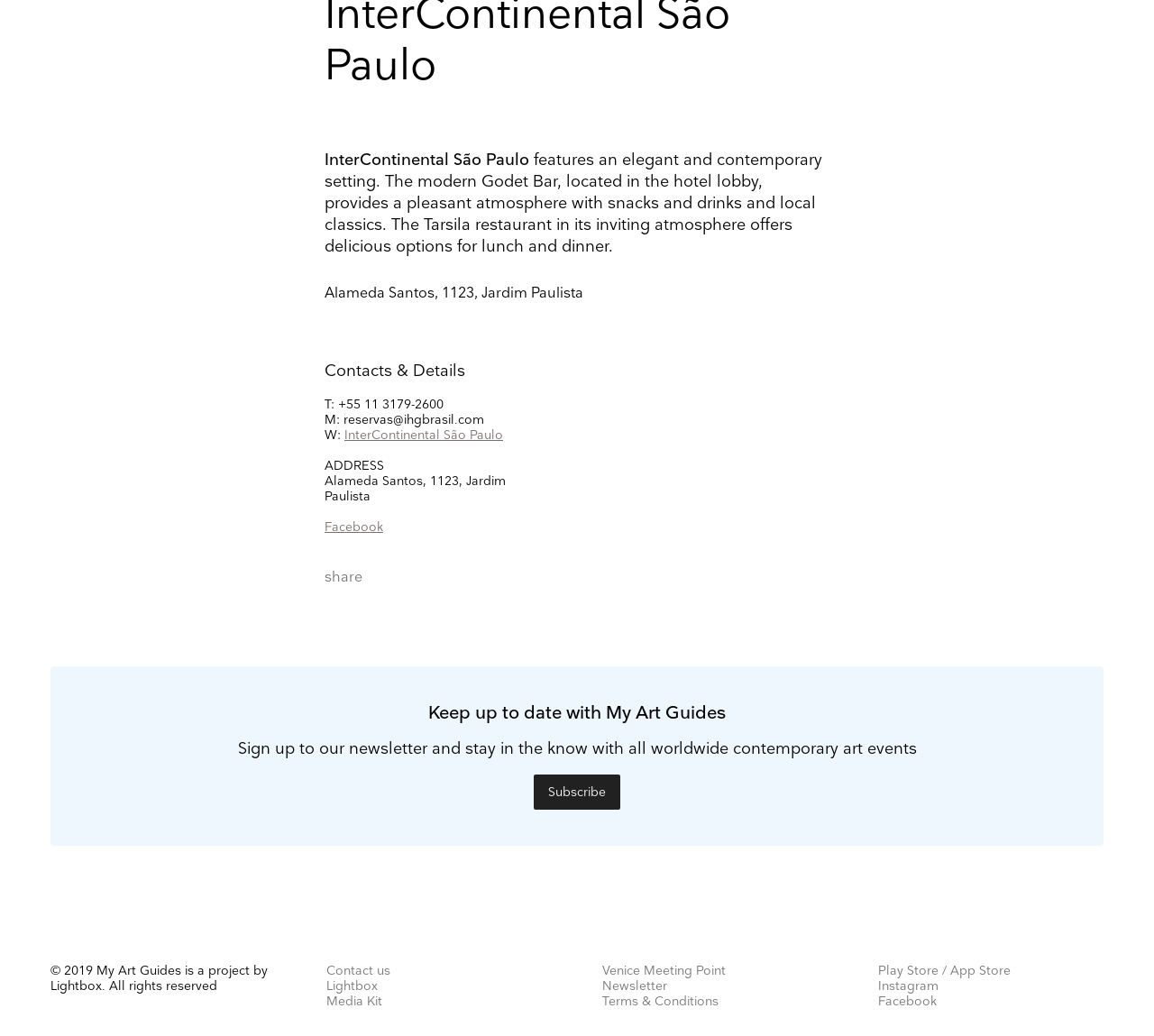Locate the bounding box coordinates for the element described below: "Subscribe". The coordinates must be four float values between 0 and 1, formatted as [left, top, right, bottom].

[0.462, 0.748, 0.538, 0.782]